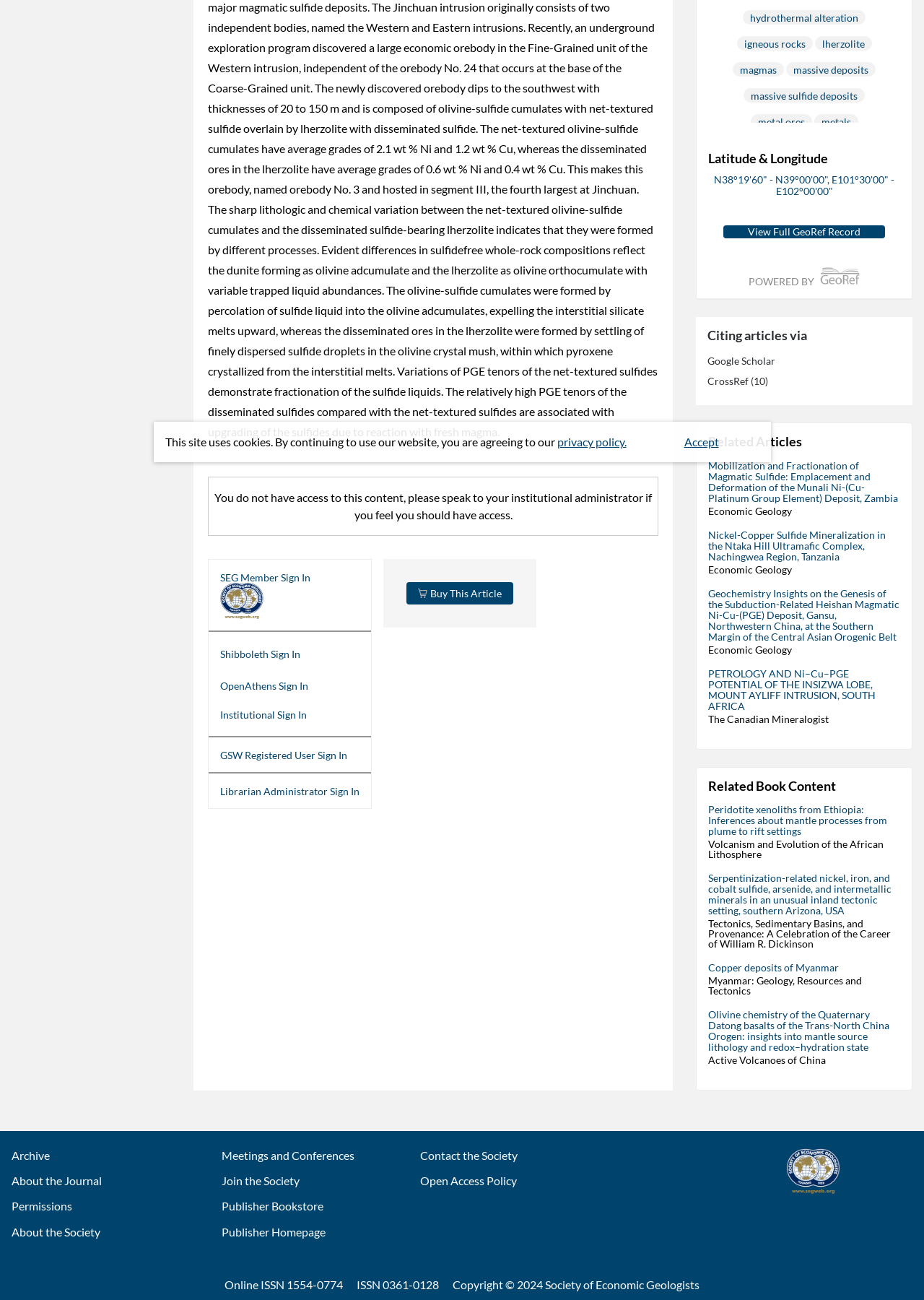Given the following UI element description: "silicates", find the bounding box coordinates in the webpage screenshot.

[0.867, 0.229, 0.906, 0.238]